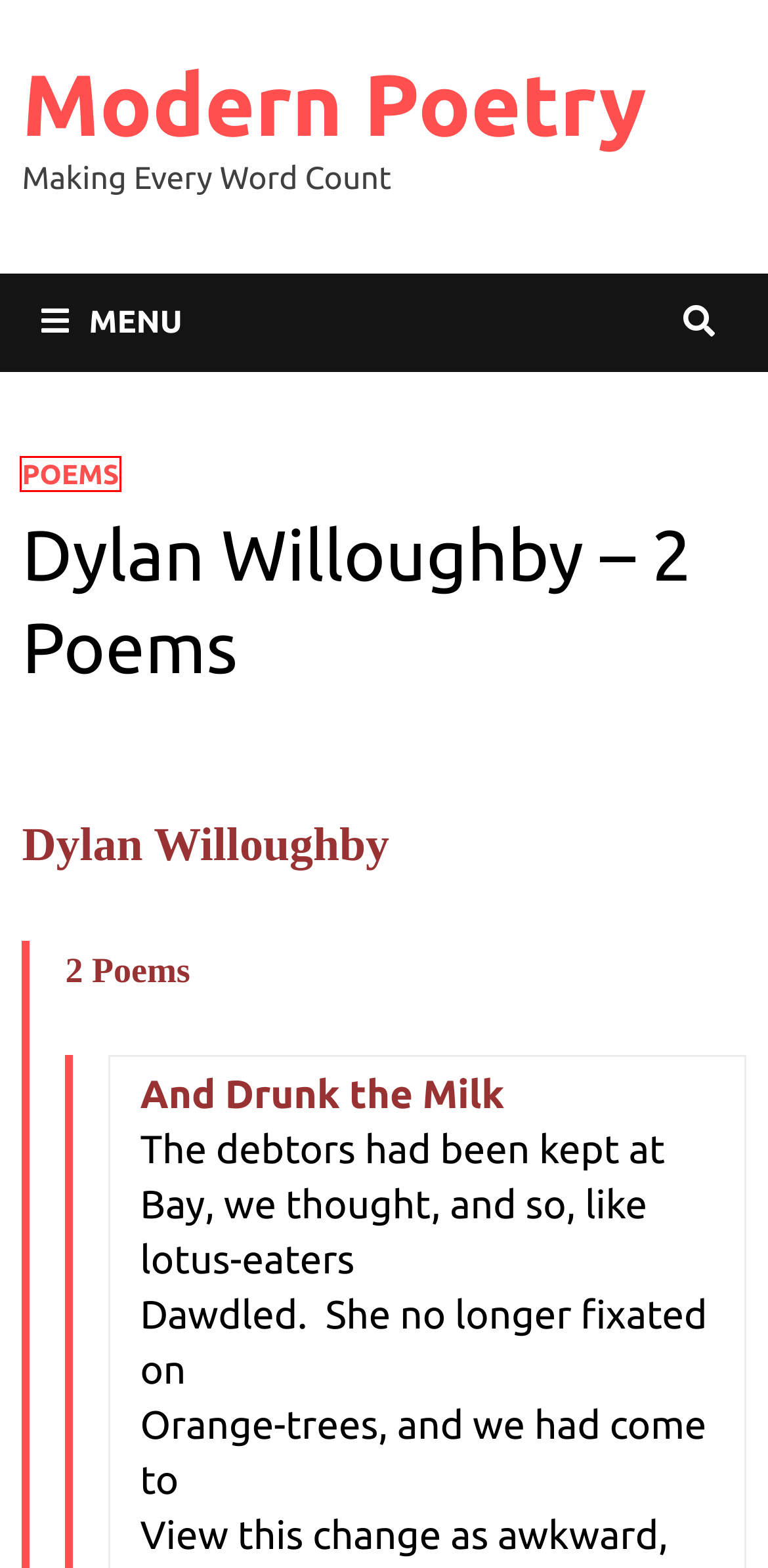Examine the screenshot of the webpage, which includes a red bounding box around an element. Choose the best matching webpage description for the page that will be displayed after clicking the element inside the red bounding box. Here are the candidates:
A. Sad Poetry Books – Modern Poetry
B. Contemporary Poetry
C. Poems – Modern Poetry
D. Mark Peters - Sexy – Modern Poetry
E. How to Curate a Diverse and Engaging Poetry Collection
F. Imagery in Poetry: a Closer Look & Examples – Modern Poetry
G. Rodney Koeneke - Two Poems – Modern Poetry
H. The Patriarchy of Shakespeare's 'The Taming of the Shrew'

C